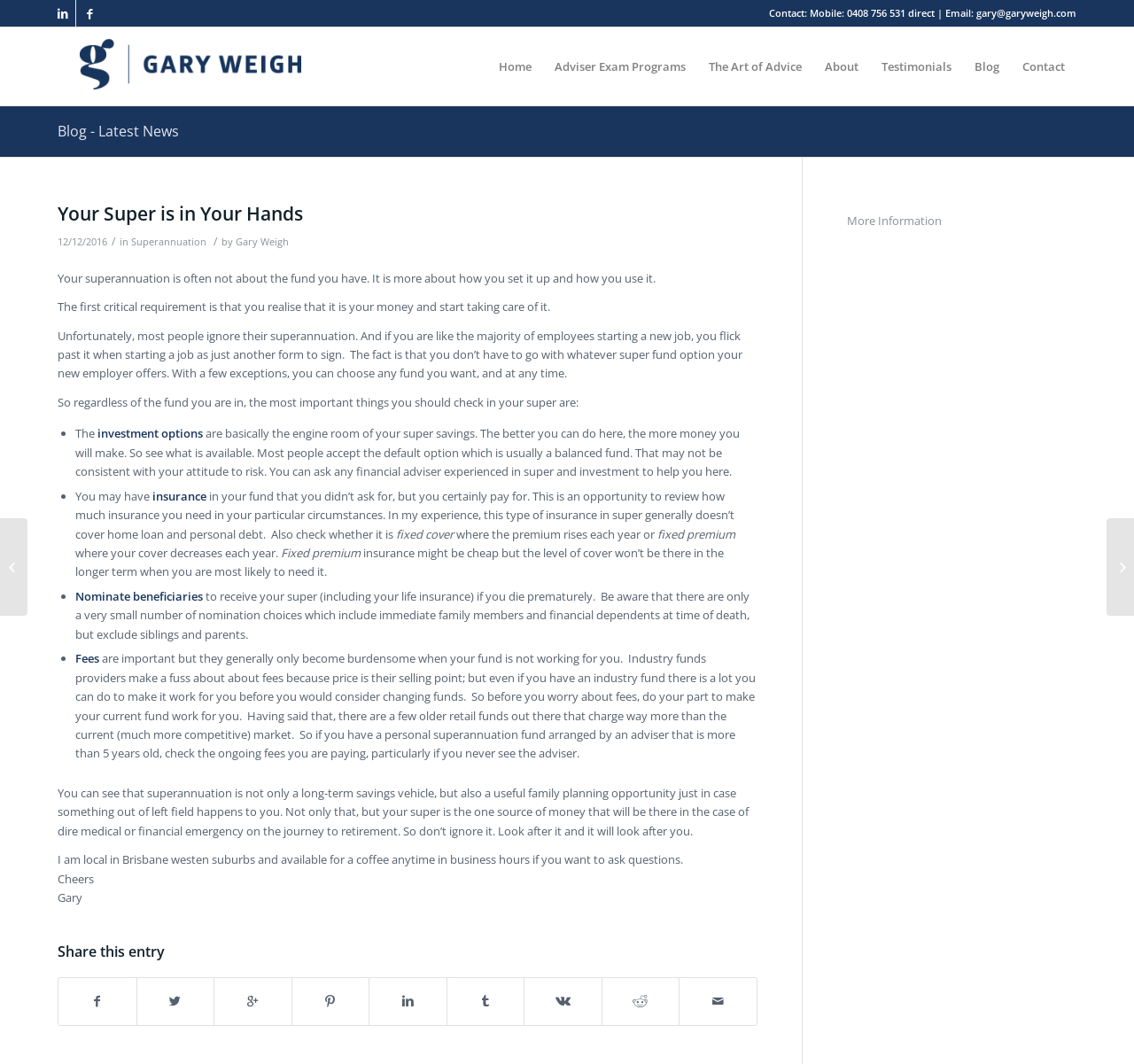Please identify the bounding box coordinates of the element I should click to complete this instruction: 'Click on the 'Home' link'. The coordinates should be given as four float numbers between 0 and 1, like this: [left, top, right, bottom].

[0.43, 0.026, 0.479, 0.099]